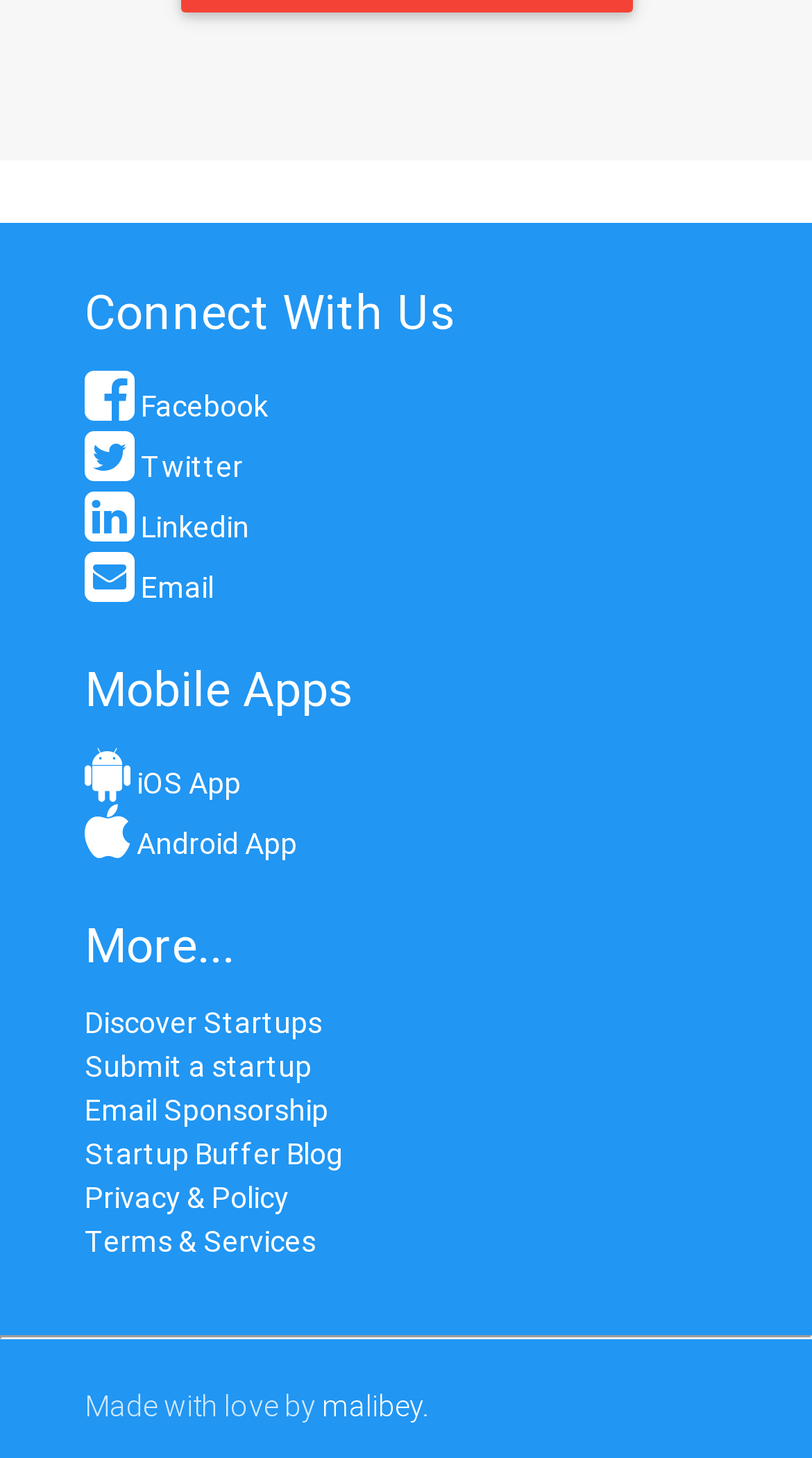Answer succinctly with a single word or phrase:
What is the name of the developer of the webpage?

malibey